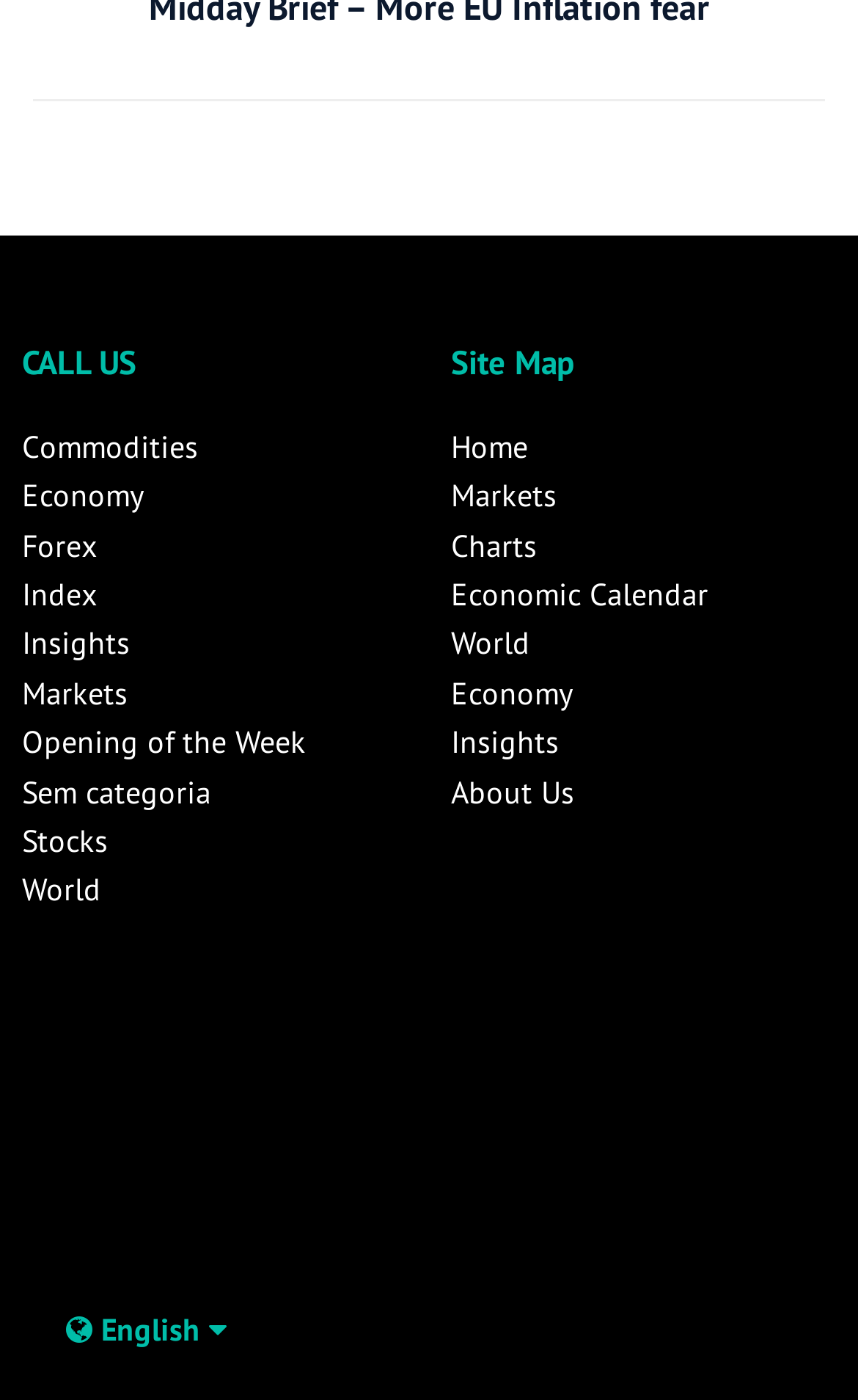Provide your answer to the question using just one word or phrase: What is the first link in the top-left section?

Commodities